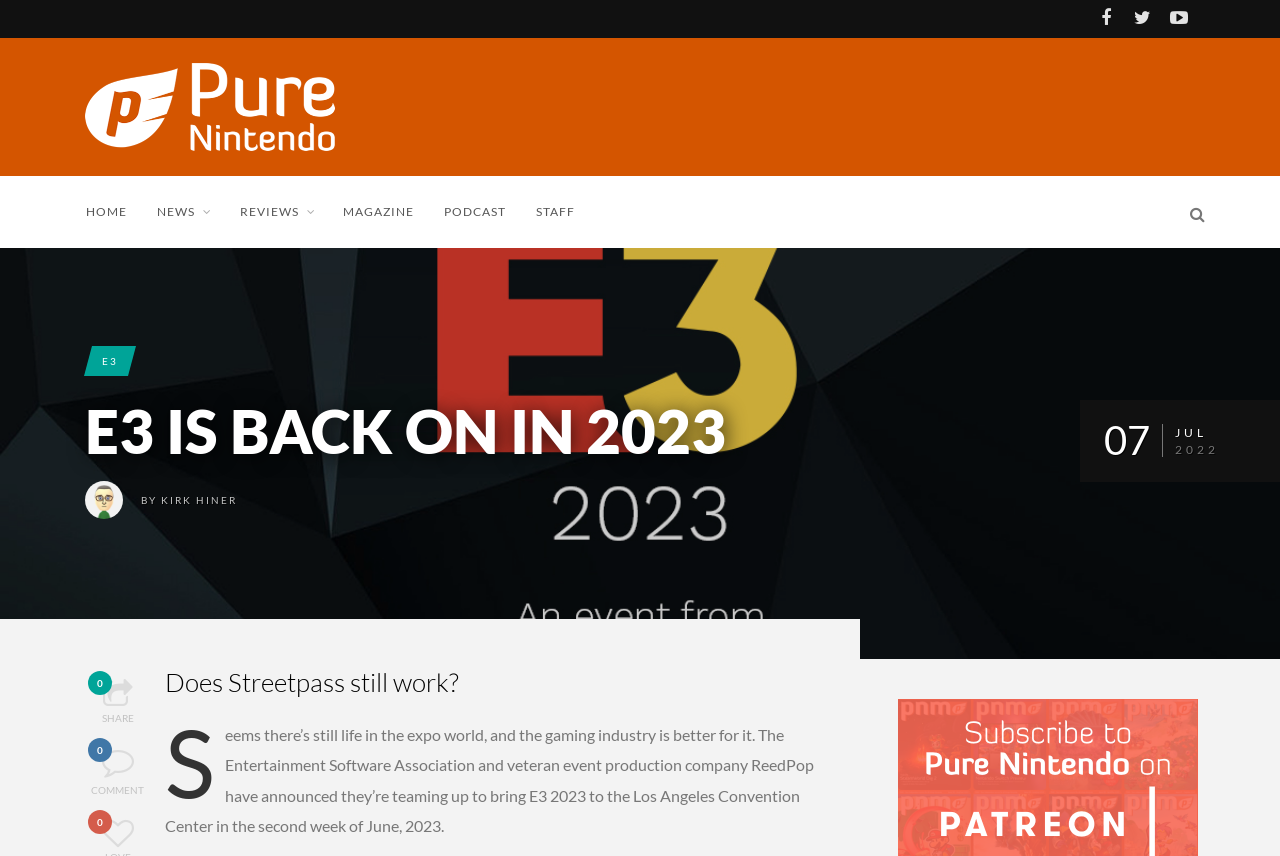Answer the following inquiry with a single word or phrase:
Who is the author of the article?

Kirk Hiner